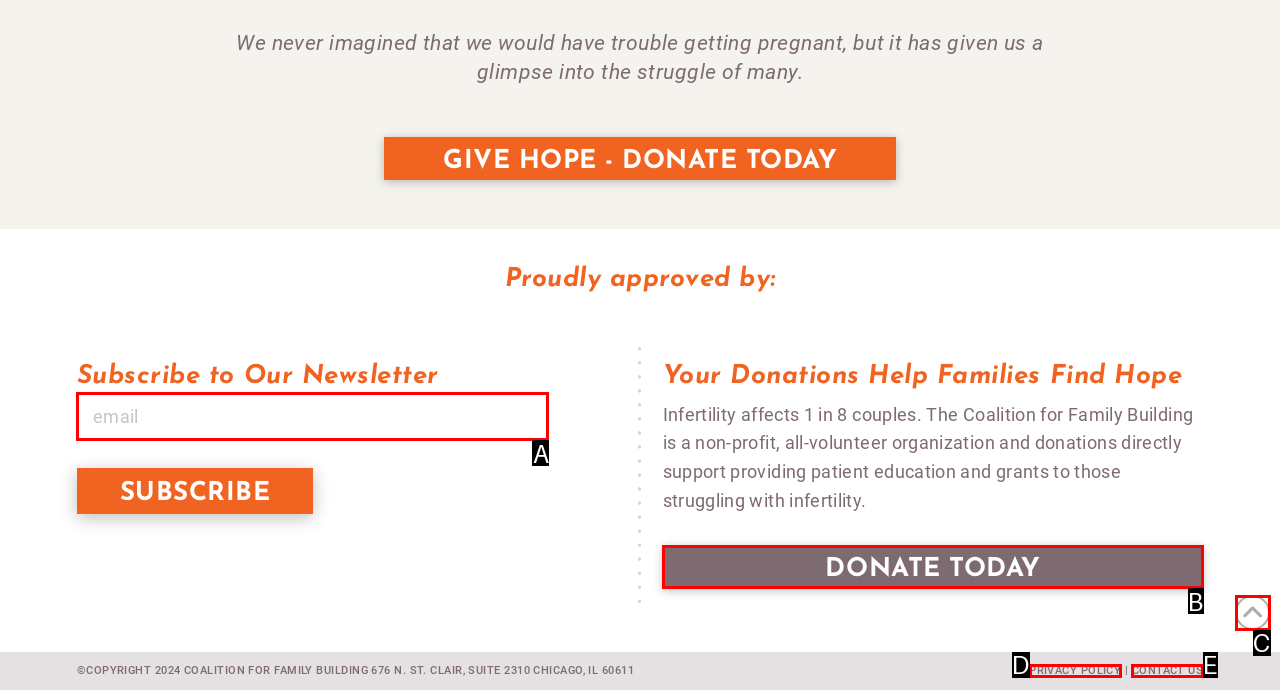Tell me which one HTML element best matches the description: Privacy Policy Answer with the option's letter from the given choices directly.

D